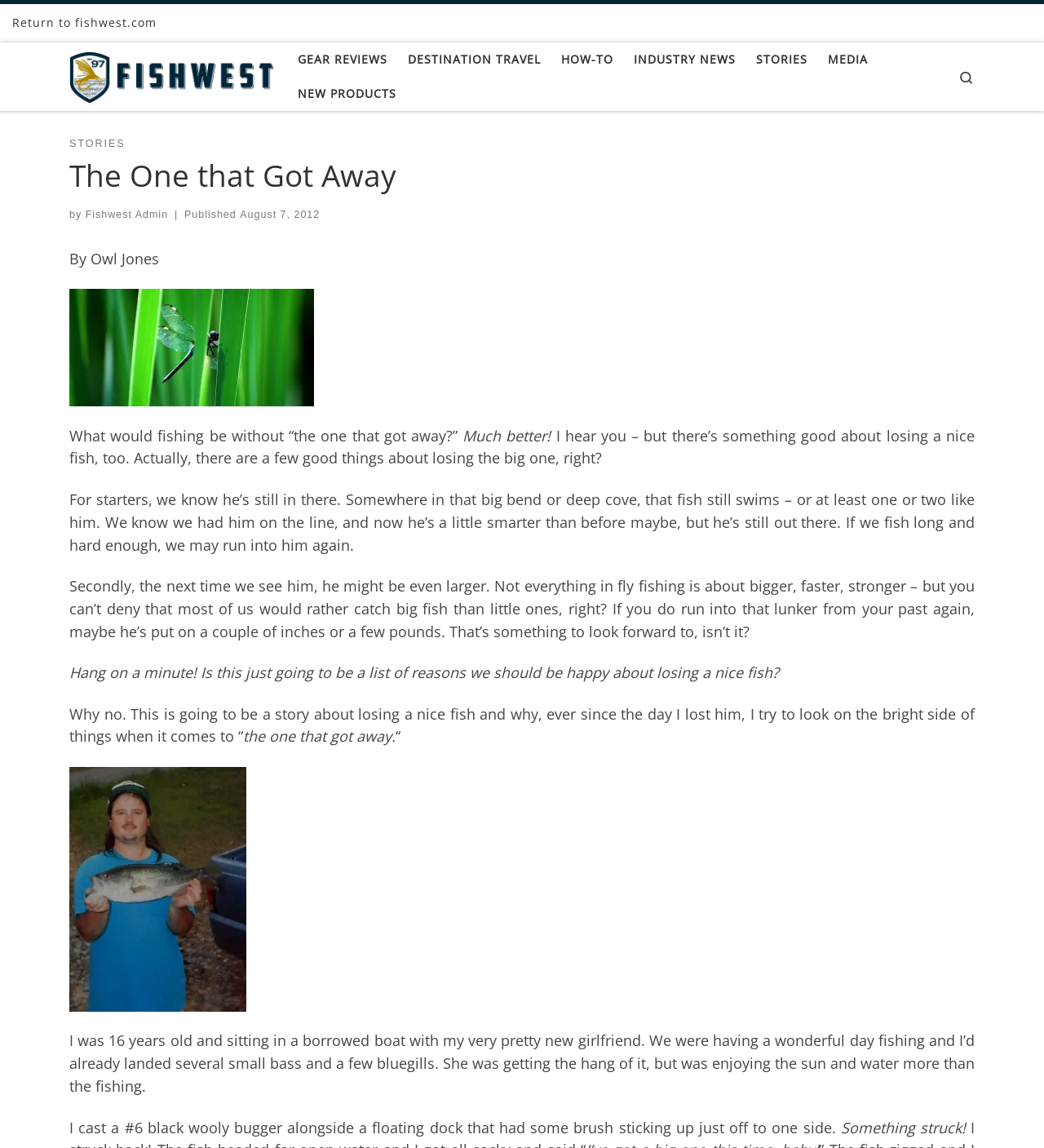Find the bounding box coordinates for the area that should be clicked to accomplish the instruction: "Go to 'STORIES'".

[0.719, 0.037, 0.778, 0.067]